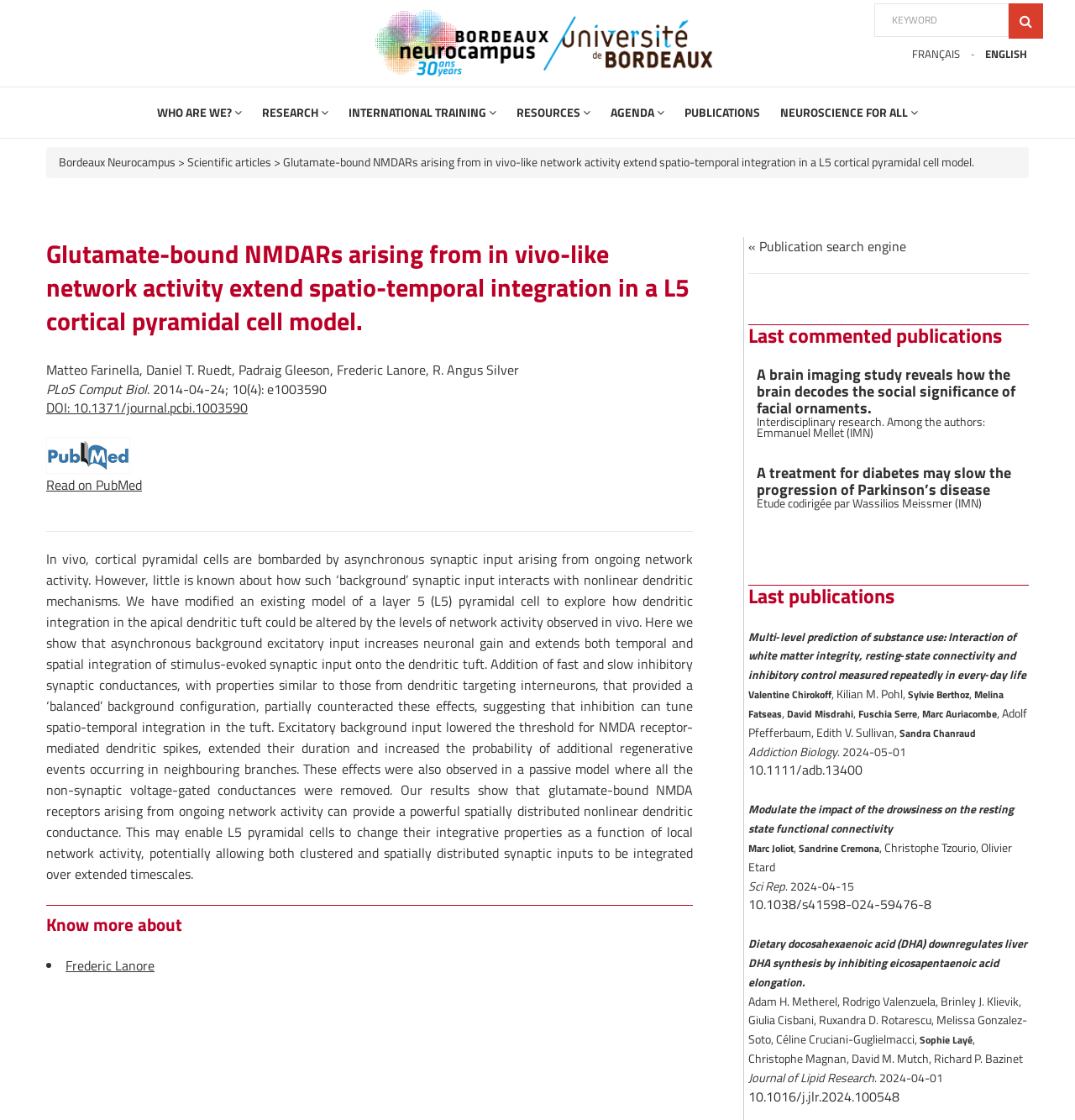Carefully observe the image and respond to the question with a detailed answer:
What is the name of the journal for the second publication?

I found the name of the journal for the second publication, which is 'Addiction Biology', listed below the publication title.